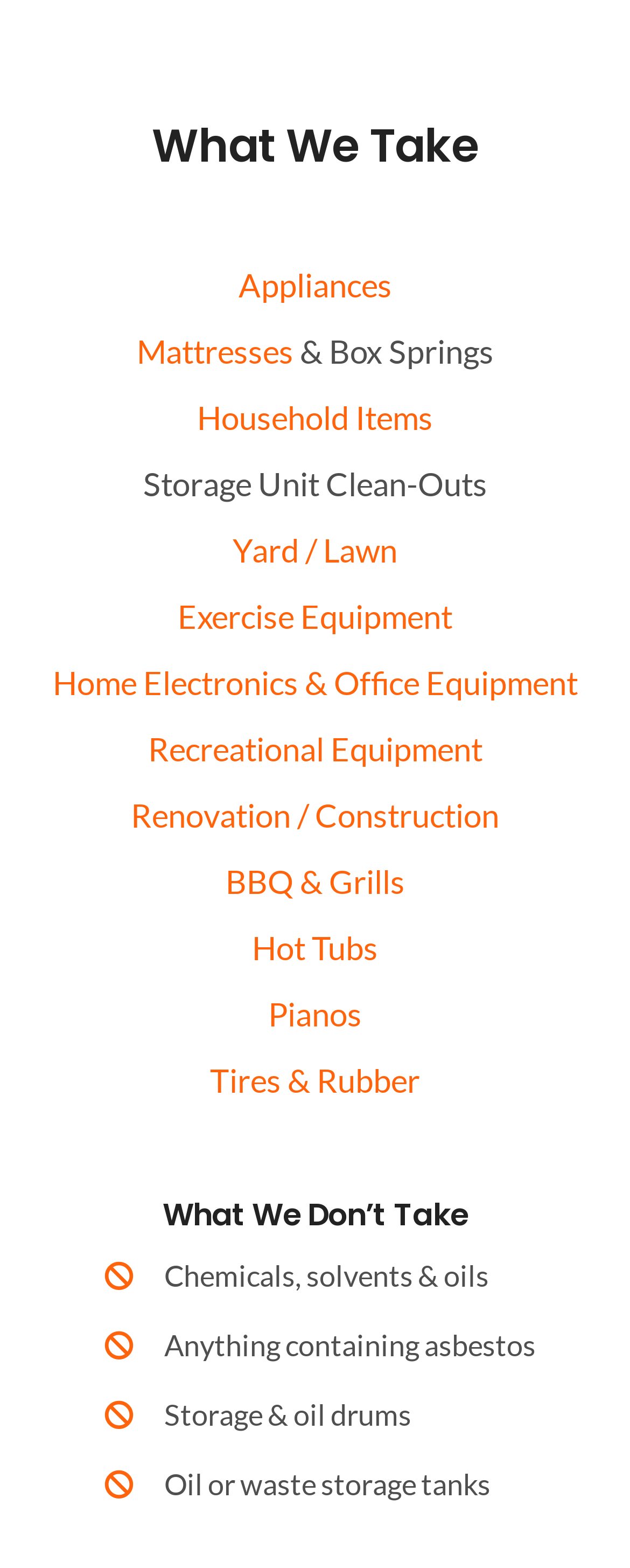Respond to the question with just a single word or phrase: 
What is the first item listed under 'What We Take'?

Appliances